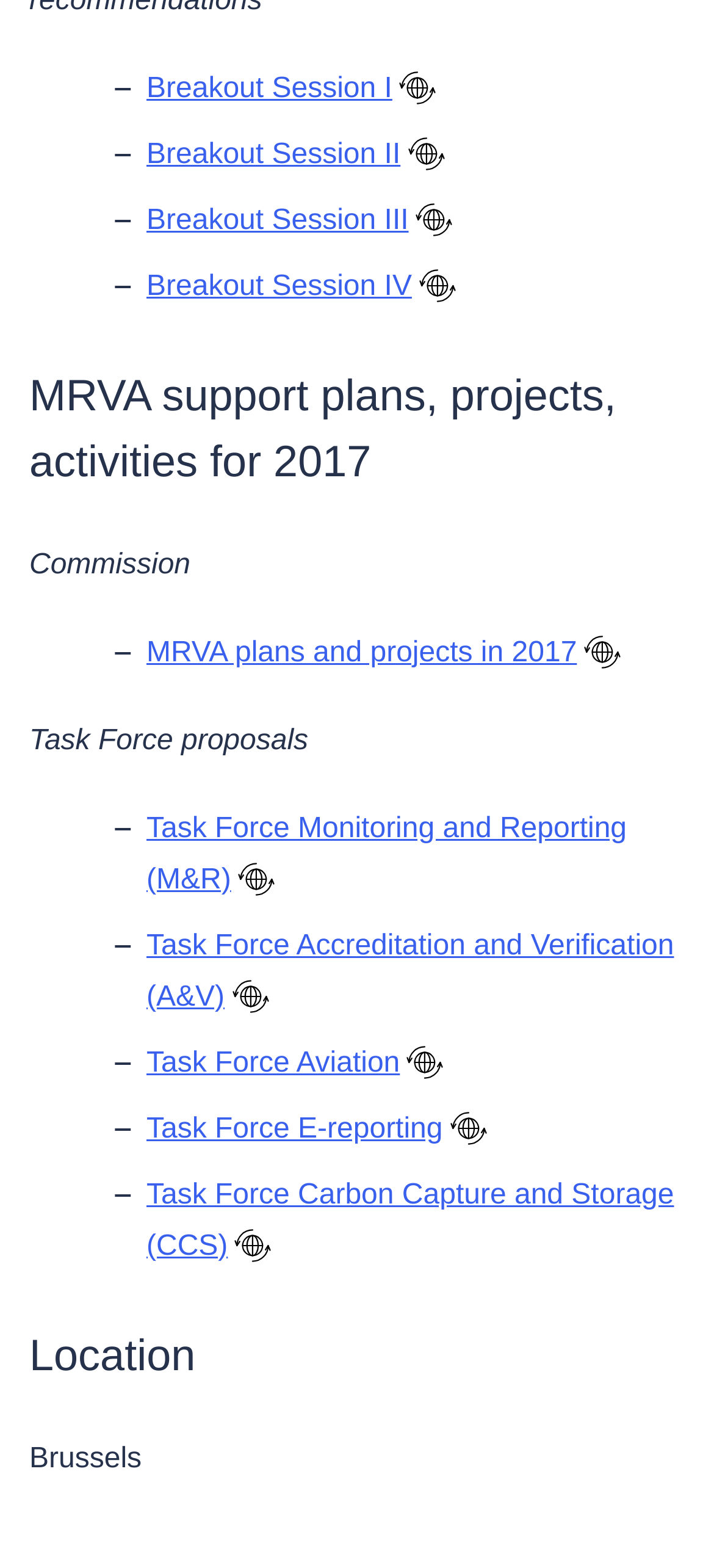From the details in the image, provide a thorough response to the question: What is the support plan mentioned on the webpage?

I looked for a heading with a relevant text and found a heading with the text 'MRVA support plans, projects, activities for 2017', which indicates the support plan mentioned on the webpage.